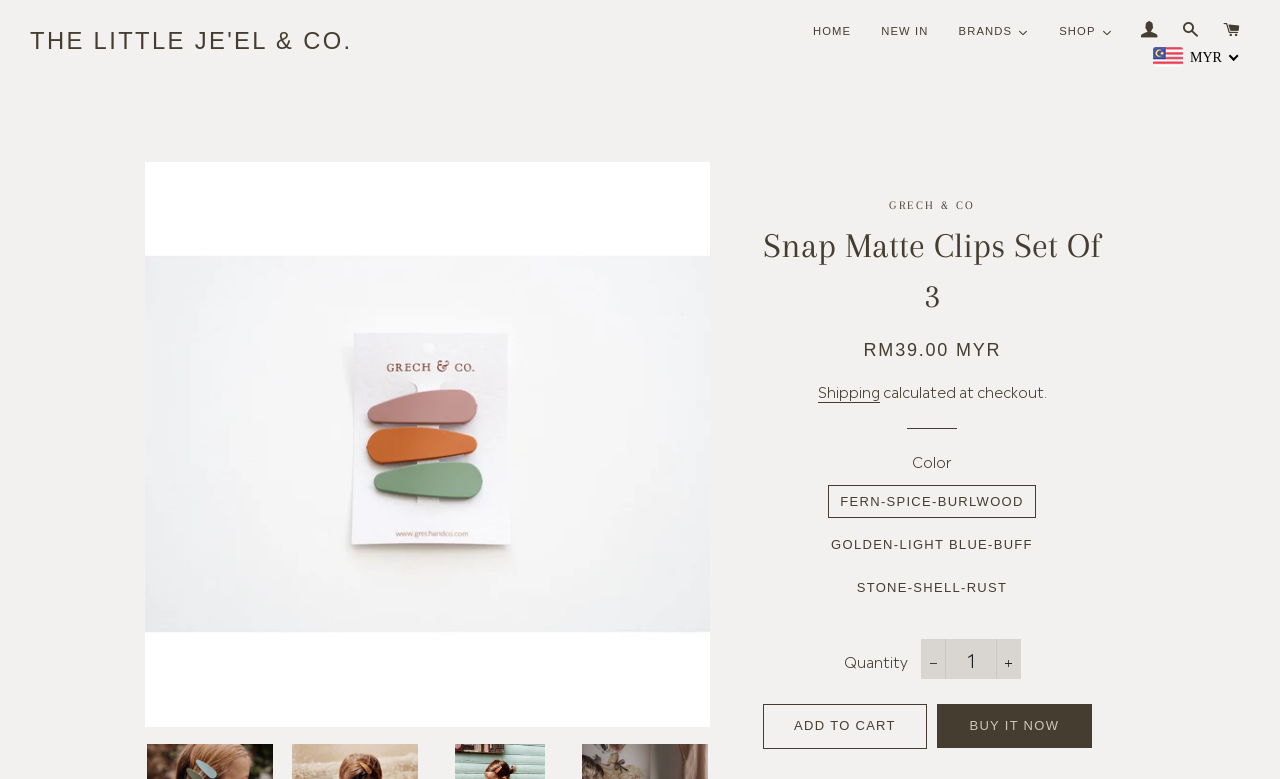Provide a thorough description of the webpage's content and layout.

This webpage is an e-commerce product page for "Snap Matte Clips Set Of 3" from "The Little Je'EL & Co." At the top, there is a navigation menu with links to "HOME", "NEW IN", "BRANDS", "SHOP", "LOG IN", "SEARCH", and "CART". The navigation menu is accompanied by small images and a currency selection dropdown with options for Malaysian Ringgit, Singapore Dollar, Thai Baht, Indonesian Rupiah, and Philippine Peso.

Below the navigation menu, there is a large image of the product, which takes up most of the width of the page. Above the image, there are two headings: "GRECH & CO" and "Snap Matte Clips Set Of 3".

To the right of the image, there is a section with product details, including the regular price of "RM39.00 MYR" and a link to "Shipping" with a note that the cost will be calculated at checkout. Below this section, there is a horizontal separator line.

Under the separator line, there are options to select the product color, with three radio buttons for "FERN-SPICE-BURLWOOD", "GOLDEN-LIGHT BLUE-BUFF", and "STONE-SHELL-RUST". The "FERN-SPICE-BURLWOOD" option is selected by default.

Next to the color options, there is a section to select the product quantity, with a textbox to enter the quantity and buttons to increase or decrease the quantity. Below this section, there are two buttons: "ADD TO CART" and "BUY IT NOW".